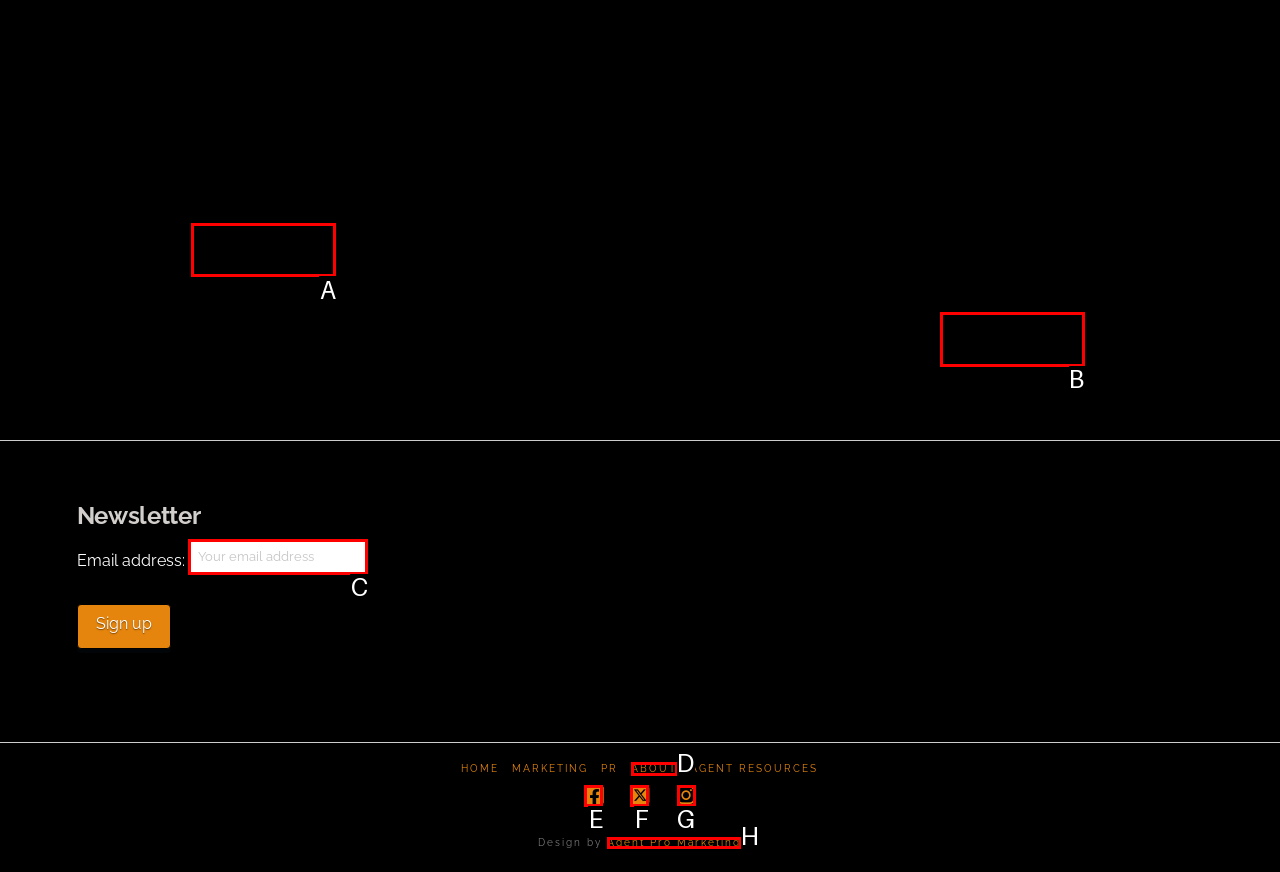Specify which HTML element I should click to complete this instruction: View Articles for HOA Boards Answer with the letter of the relevant option.

None